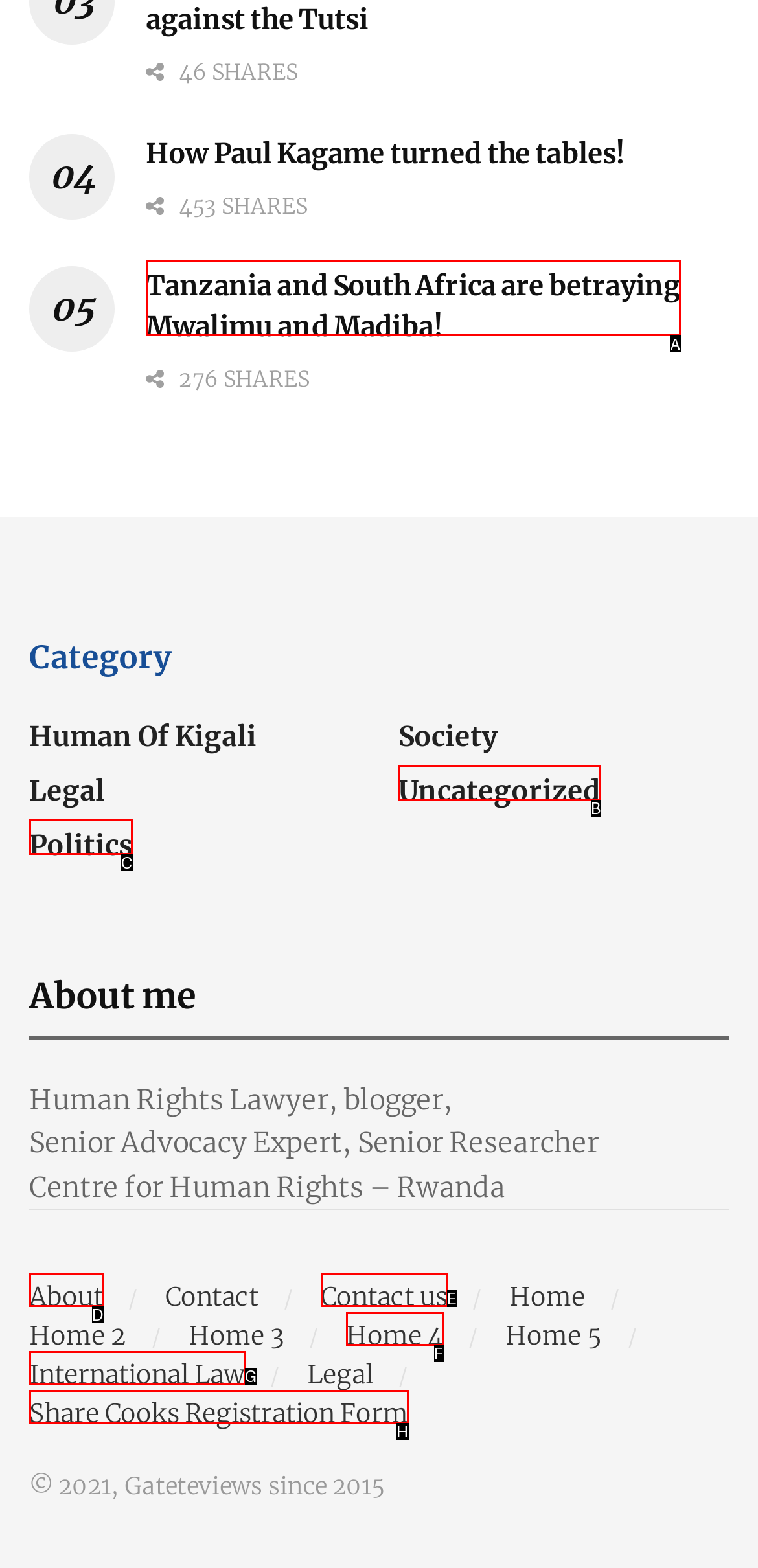Given the description: Share Cooks Registration Form, determine the corresponding lettered UI element.
Answer with the letter of the selected option.

H